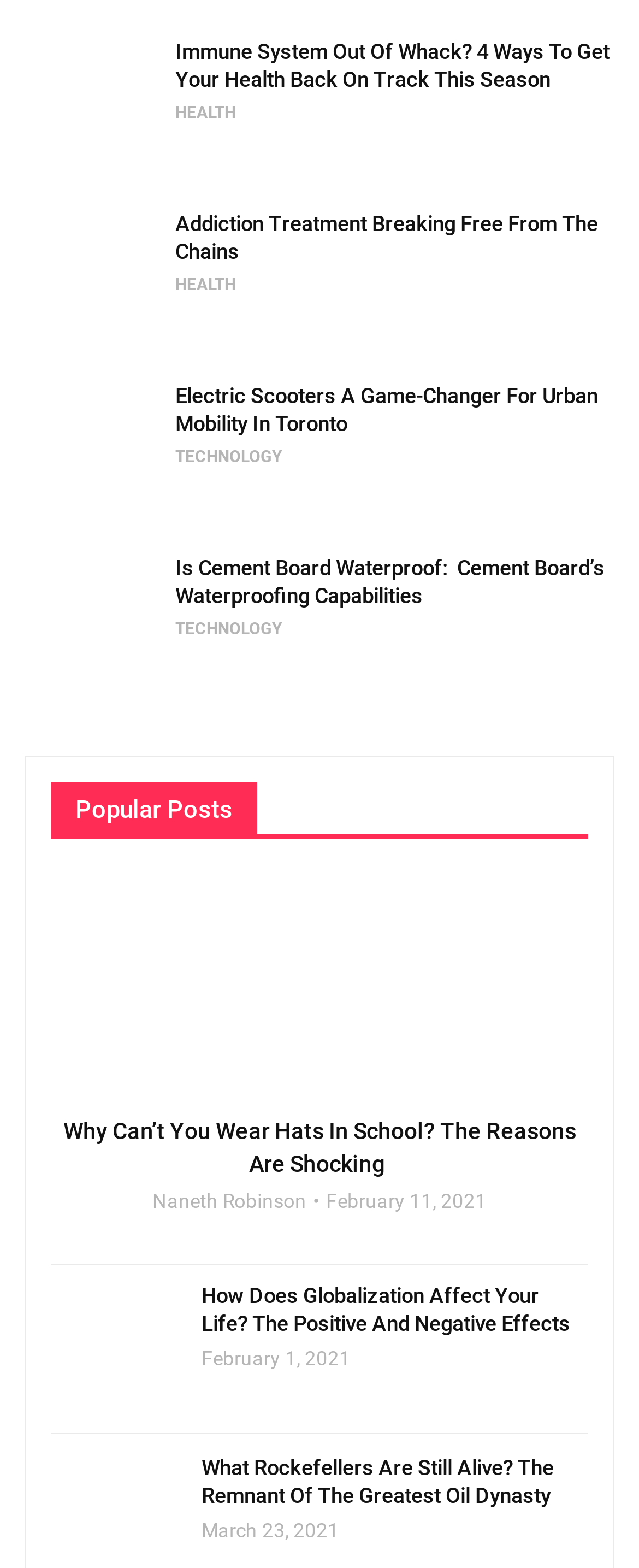Can you find the bounding box coordinates for the element to click on to achieve the instruction: "Explore addiction treatment options"?

[0.038, 0.133, 0.244, 0.217]